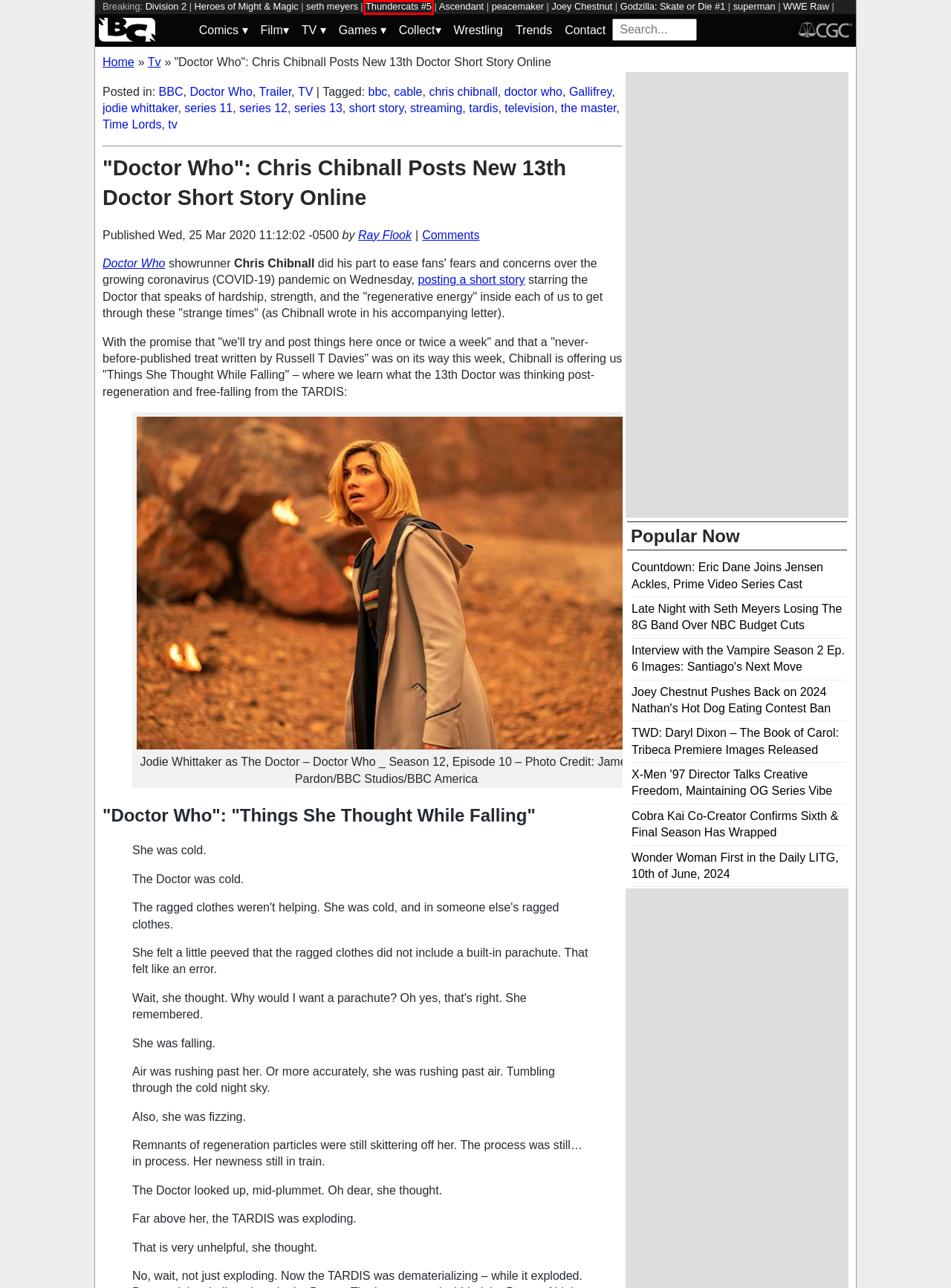After examining the screenshot of a webpage with a red bounding box, choose the most accurate webpage description that corresponds to the new page after clicking the element inside the red box. Here are the candidates:
A. Winona Ryder on Her Return to Lydia for Beetlejuice Beetlejuice
B. Heroes of Might & Magic Tabletop RPG Announced
C. Ascendant Releases New Trailer During Week Of Livestreams
D. Vampirella #669 Preview: Retcon Roulette with Vampi
E. Thundercats #5 Preview: Lion-0's Temper Tantrum Tutorial
F. Bleeding Cool News - Comics, Movies, TV, Games, Collectibles
G. The Eddie P Comic Con to be Held in Pennsylvania in Ed Piskor's Honour
H. The Division 2 Launches Year Six, Season One Today

E